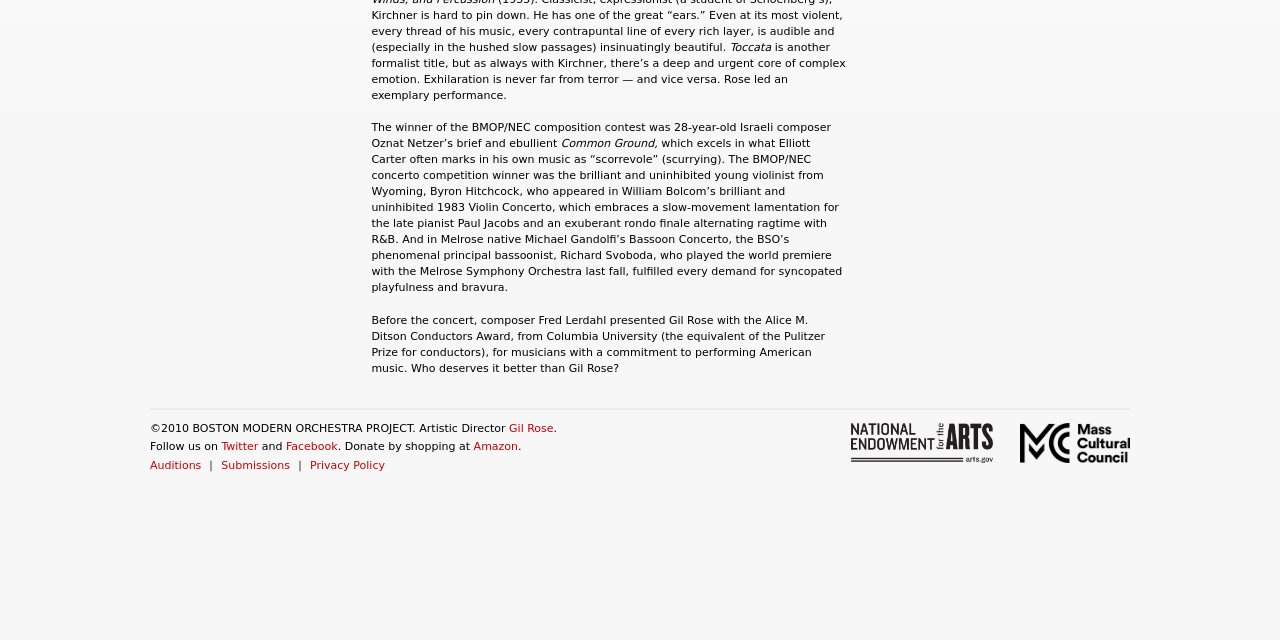For the given element description Submissions, determine the bounding box coordinates of the UI element. The coordinates should follow the format (top-left x, top-left y, bottom-right x, bottom-right y) and be within the range of 0 to 1.

[0.173, 0.717, 0.227, 0.738]